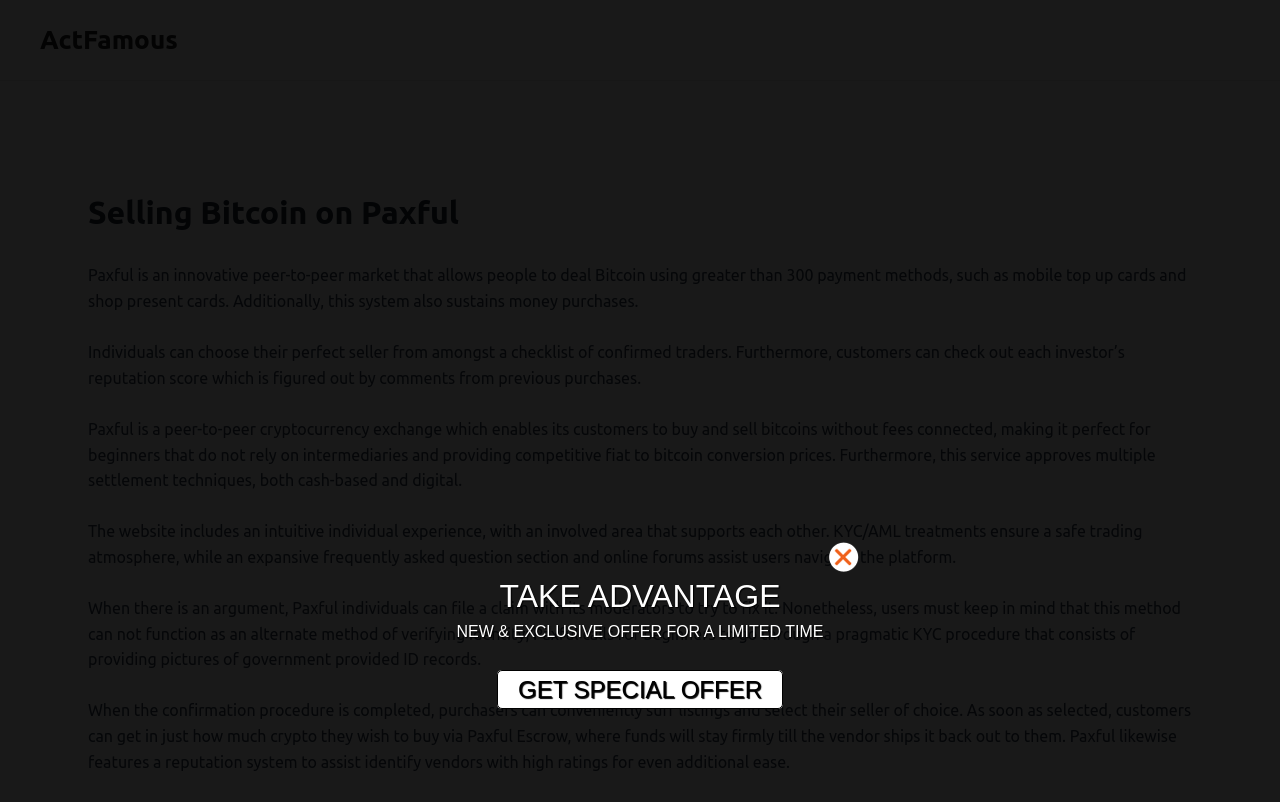What is required for beginners on Paxful?
Using the image as a reference, give a one-word or short phrase answer.

KYC procedure